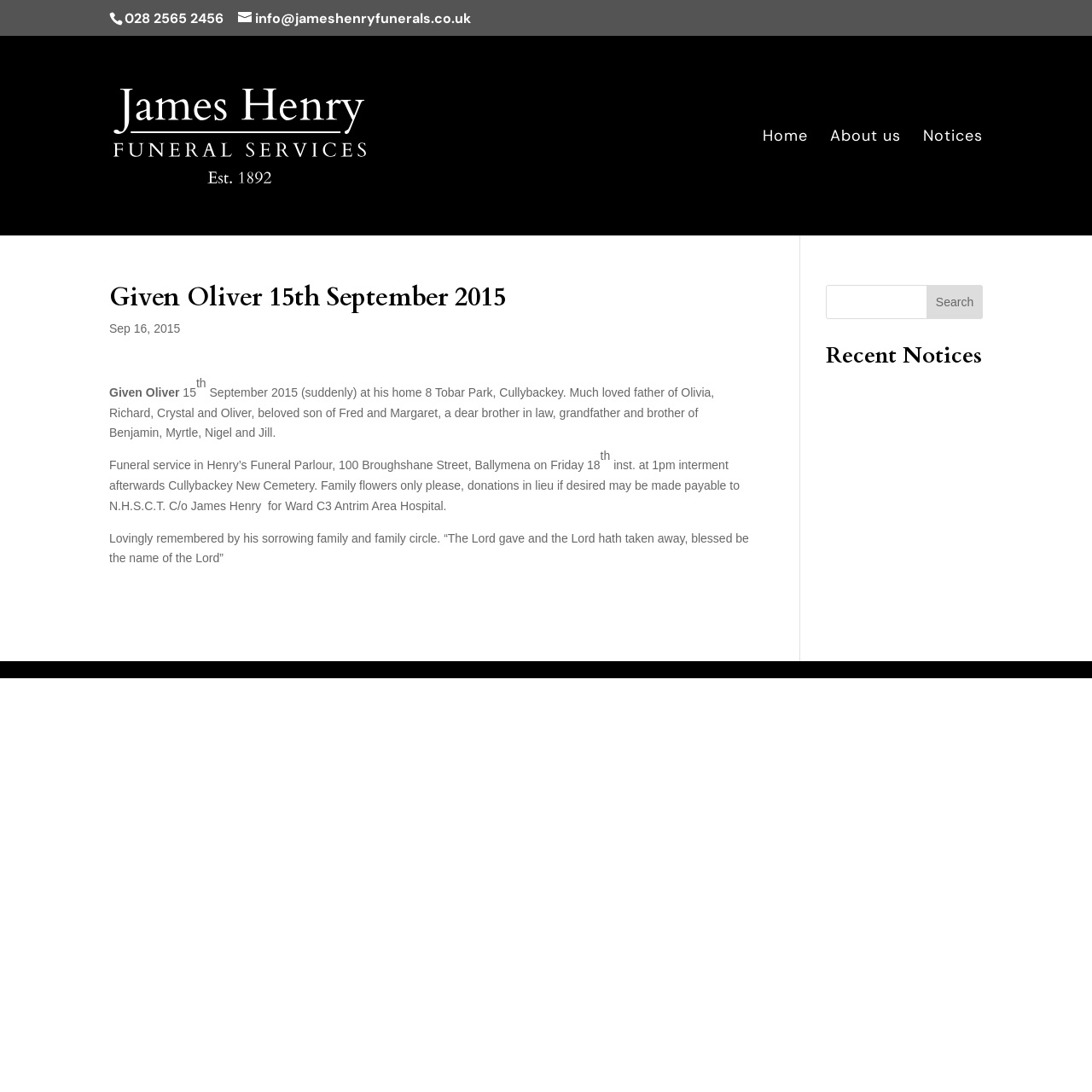Can you find the bounding box coordinates for the element that needs to be clicked to execute this instruction: "Call the funeral service"? The coordinates should be given as four float numbers between 0 and 1, i.e., [left, top, right, bottom].

[0.114, 0.009, 0.205, 0.025]